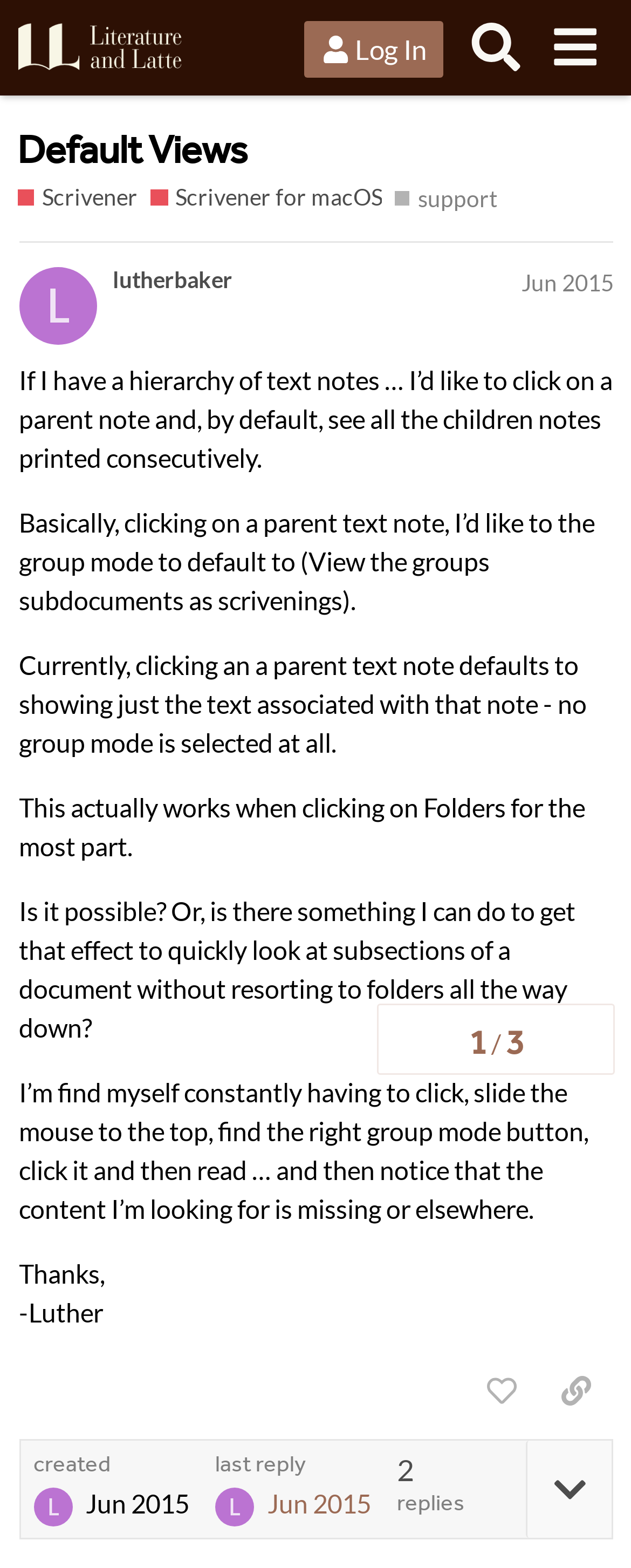Specify the bounding box coordinates of the area to click in order to execute this command: 'Open mobile menu'. The coordinates should consist of four float numbers ranging from 0 to 1, and should be formatted as [left, top, right, bottom].

None